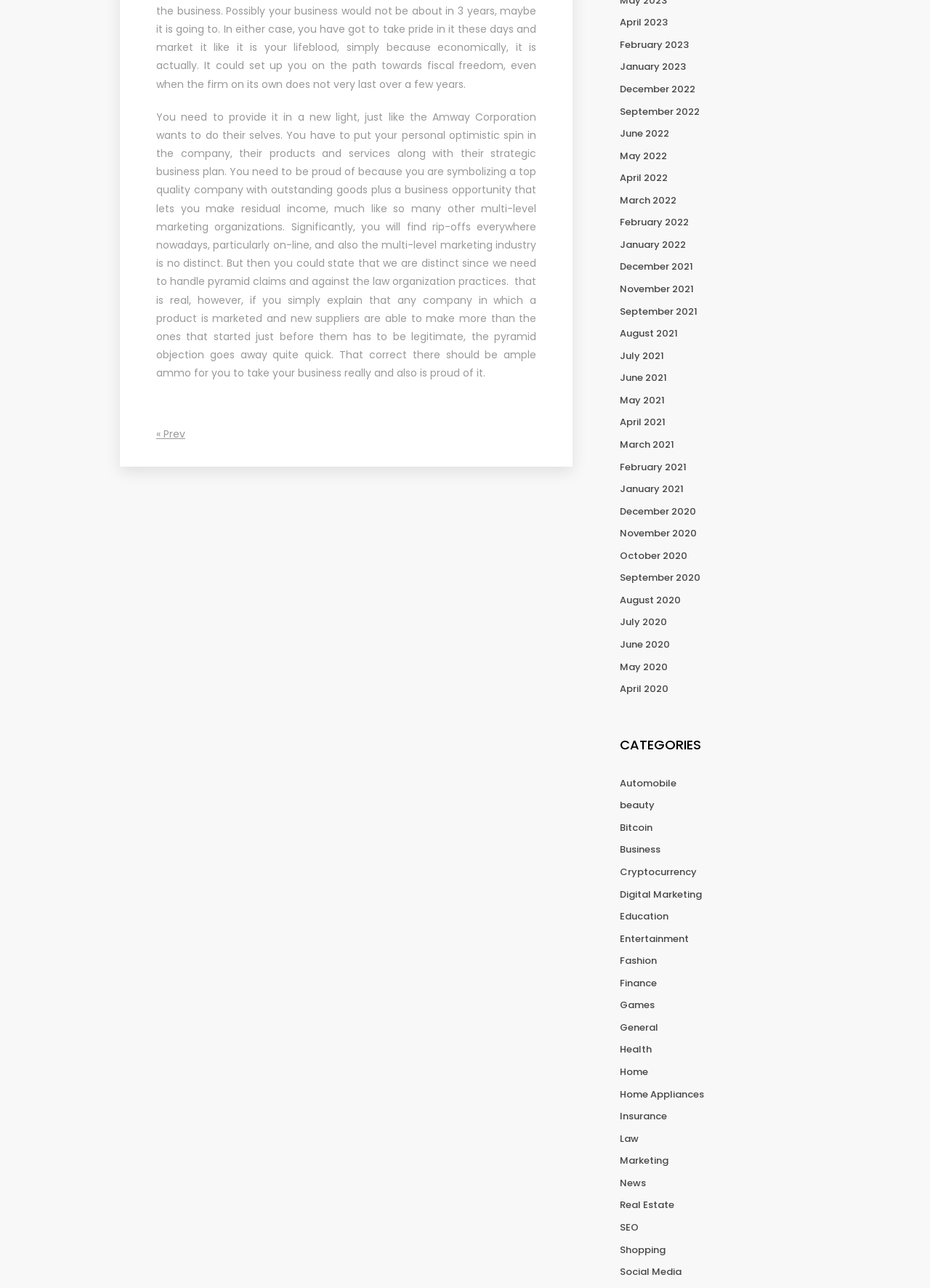Could you locate the bounding box coordinates for the section that should be clicked to accomplish this task: "Explore the 'Shopping' section".

[0.667, 0.965, 0.716, 0.975]